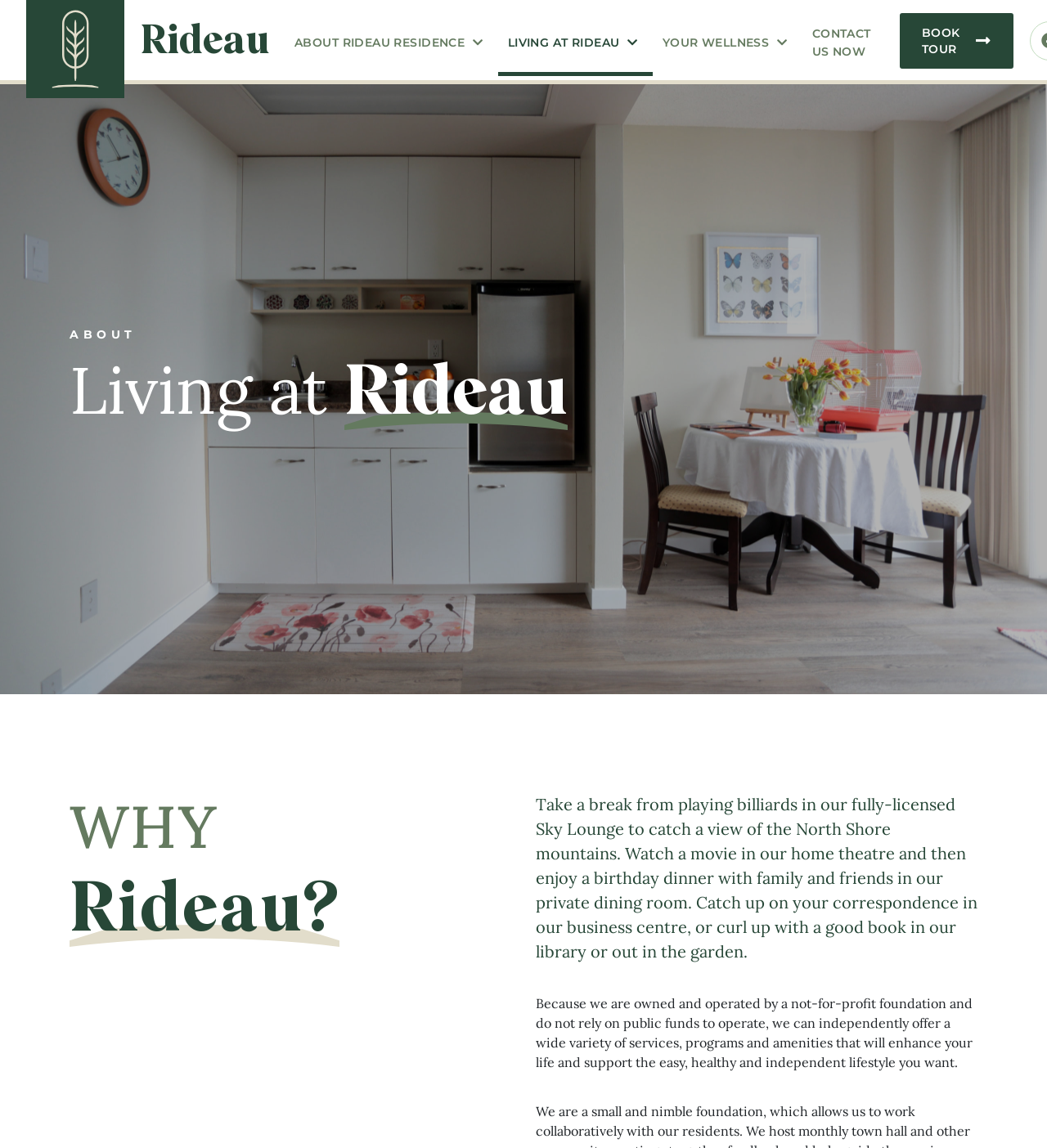Offer a thorough description of the webpage.

The webpage is about Rideau Residence, a not-for-profit senior living community. At the top left, there is a logo image and a link to "Rideau". To the right of the logo, there are four main navigation links: "ABOUT RIDEAU RESIDENCE", "LIVING AT RIDEAU", "YOUR WELLNESS", and "CONTACT US NOW". Further to the right, there is a prominent call-to-action link "BOOK TOUR".

Below the navigation links, there are three headings: "ABOUT", "Living at Rideau", and "WHY Rideau?". The "ABOUT" section is located at the top left, while the "Living at Rideau" and "WHY Rideau?" headings are stacked vertically below it.

The main content of the page is divided into two paragraphs. The first paragraph describes the amenities and services offered at Rideau Residence, including a fully-licensed Sky Lounge, home theatre, private dining room, business centre, library, and garden. The second paragraph explains the benefits of living at Rideau Residence, which is owned and operated by a not-for-profit foundation, allowing for a wide range of services, programs, and amenities that enhance residents' lives.